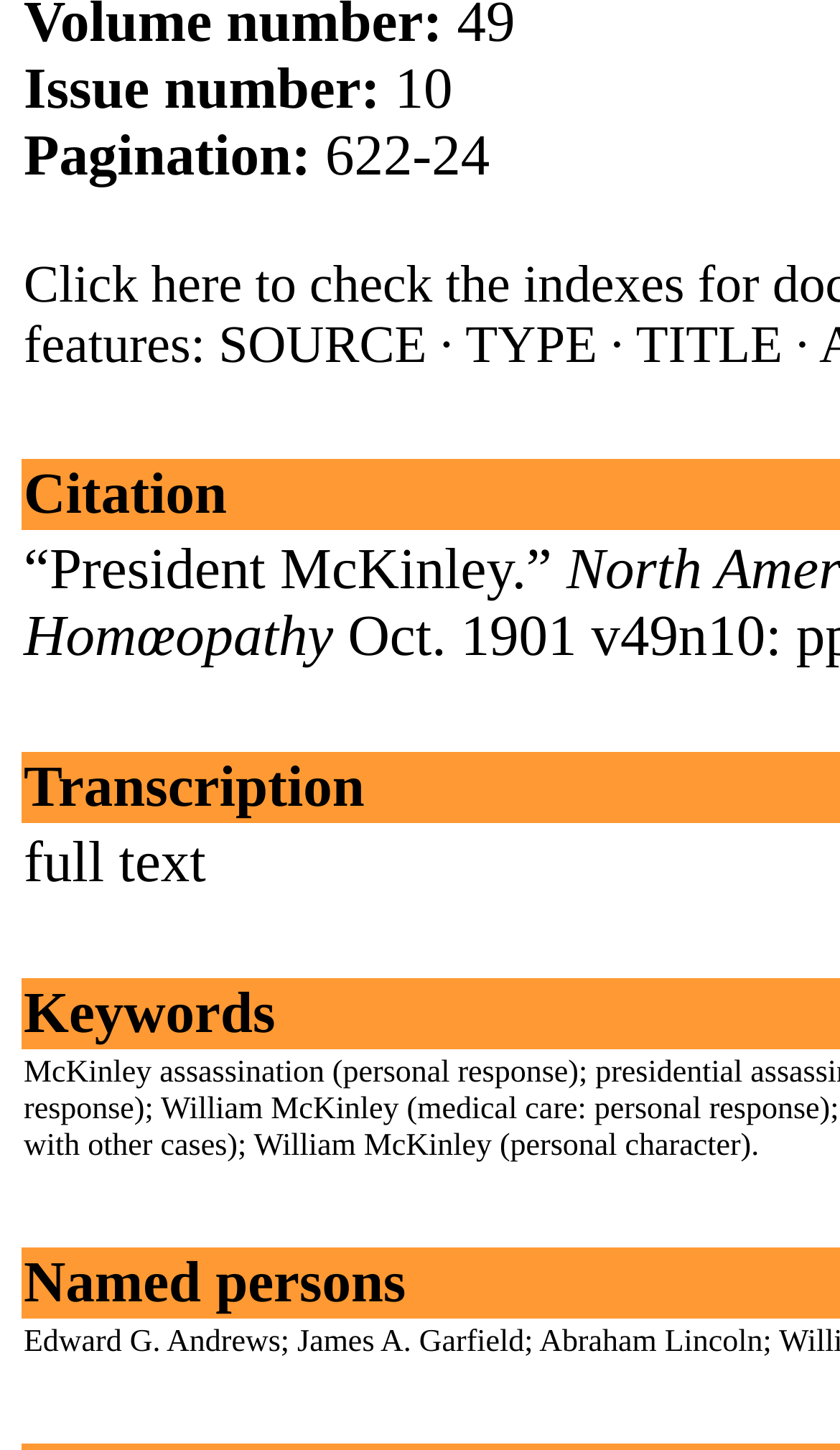Find the bounding box coordinates of the clickable area that will achieve the following instruction: "Toggle mobile menu".

None